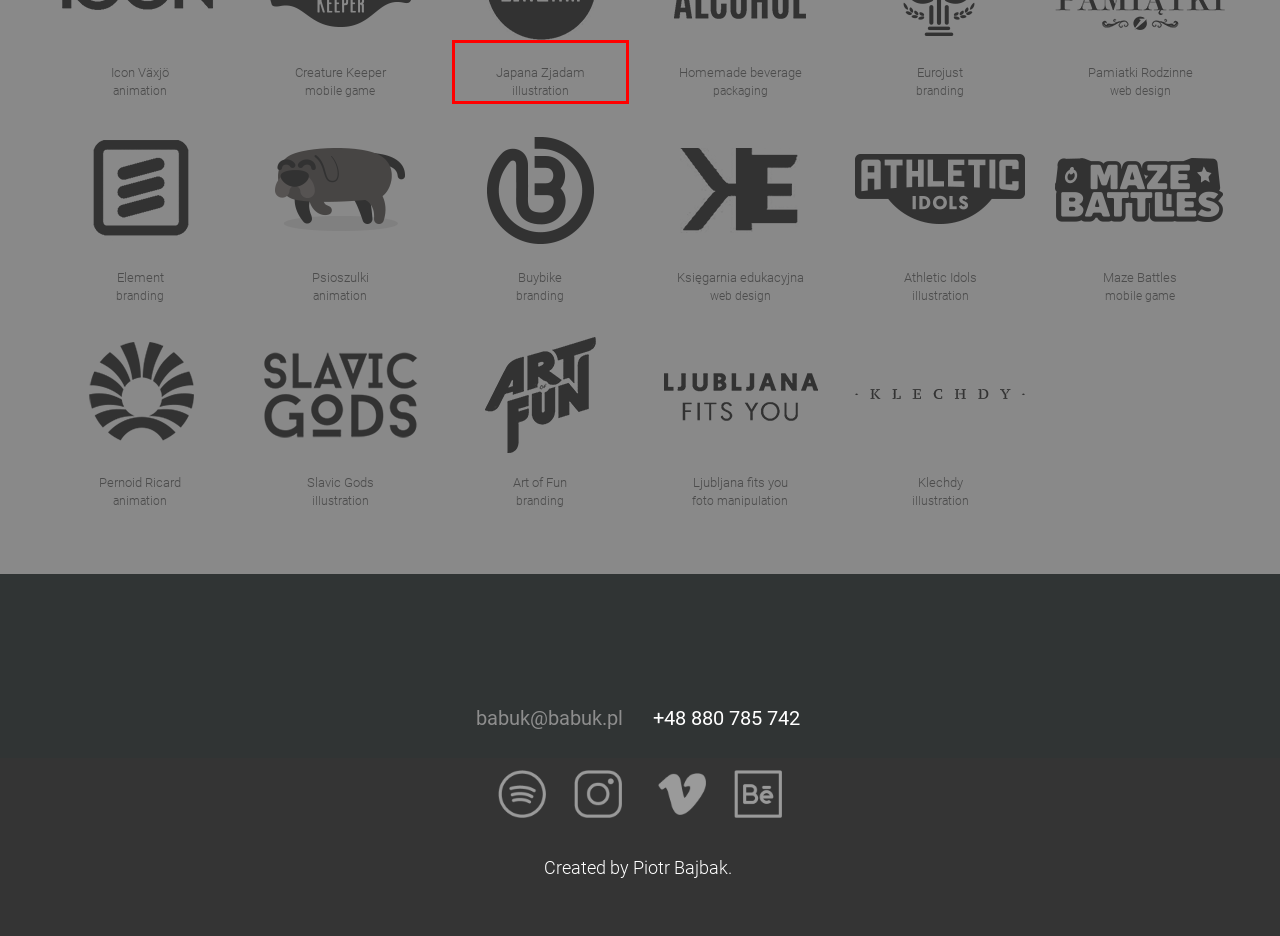You are given a screenshot of a webpage with a red rectangle bounding box around an element. Choose the best webpage description that matches the page after clicking the element in the bounding box. Here are the candidates:
A. Babuk is awesome › Klechdy
B. Babuk is awesome › Art of Fun
C. Babuk is awesome › Japana Zjadam
D. Babuk is awesome › Element
E. Babuk is awesome › Buybike
F. Babuk is awesome › Icon Växjö
G. Babuk is awesome › Eurojust
H. Babuk is awesome › Księgarnia edukacyjna

C